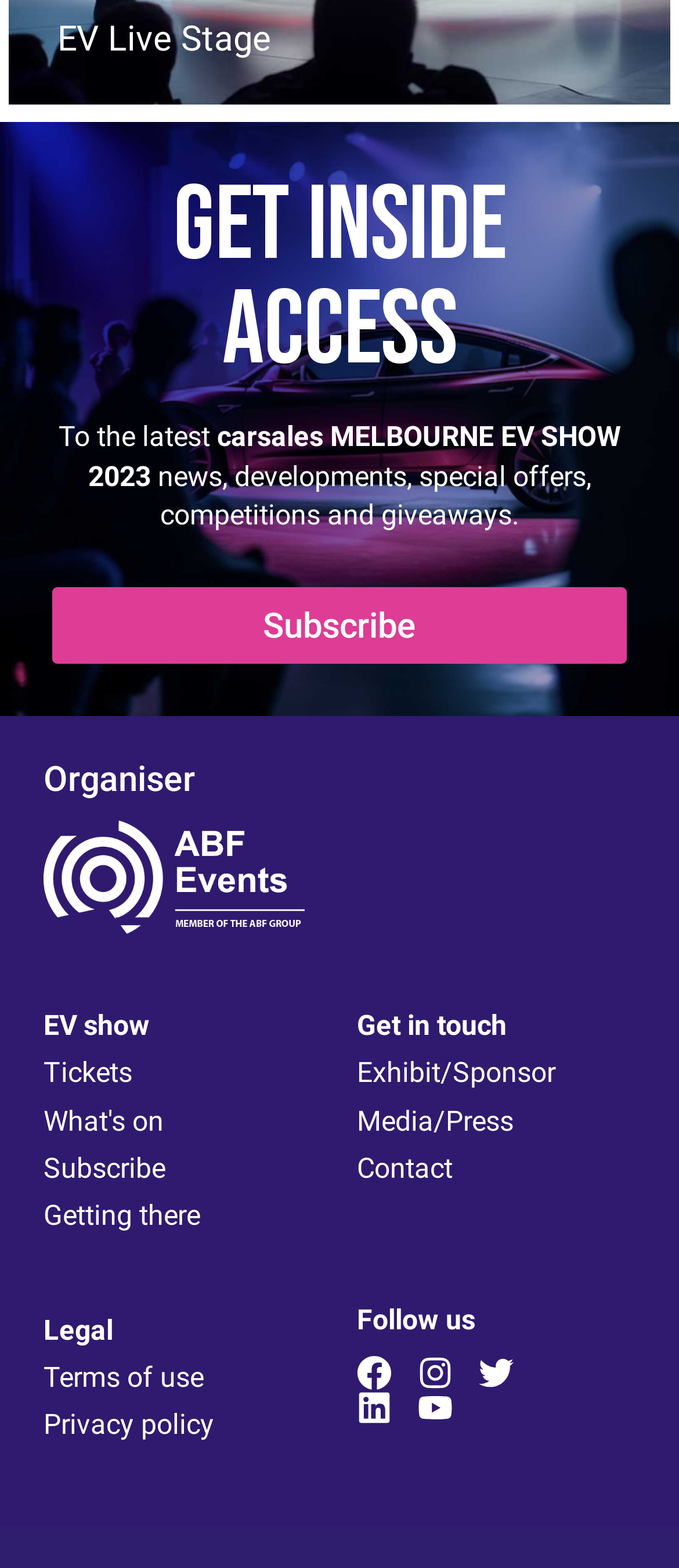What are the different sections of the event?
Please answer using one word or phrase, based on the screenshot.

Tickets, What's on, Getting there